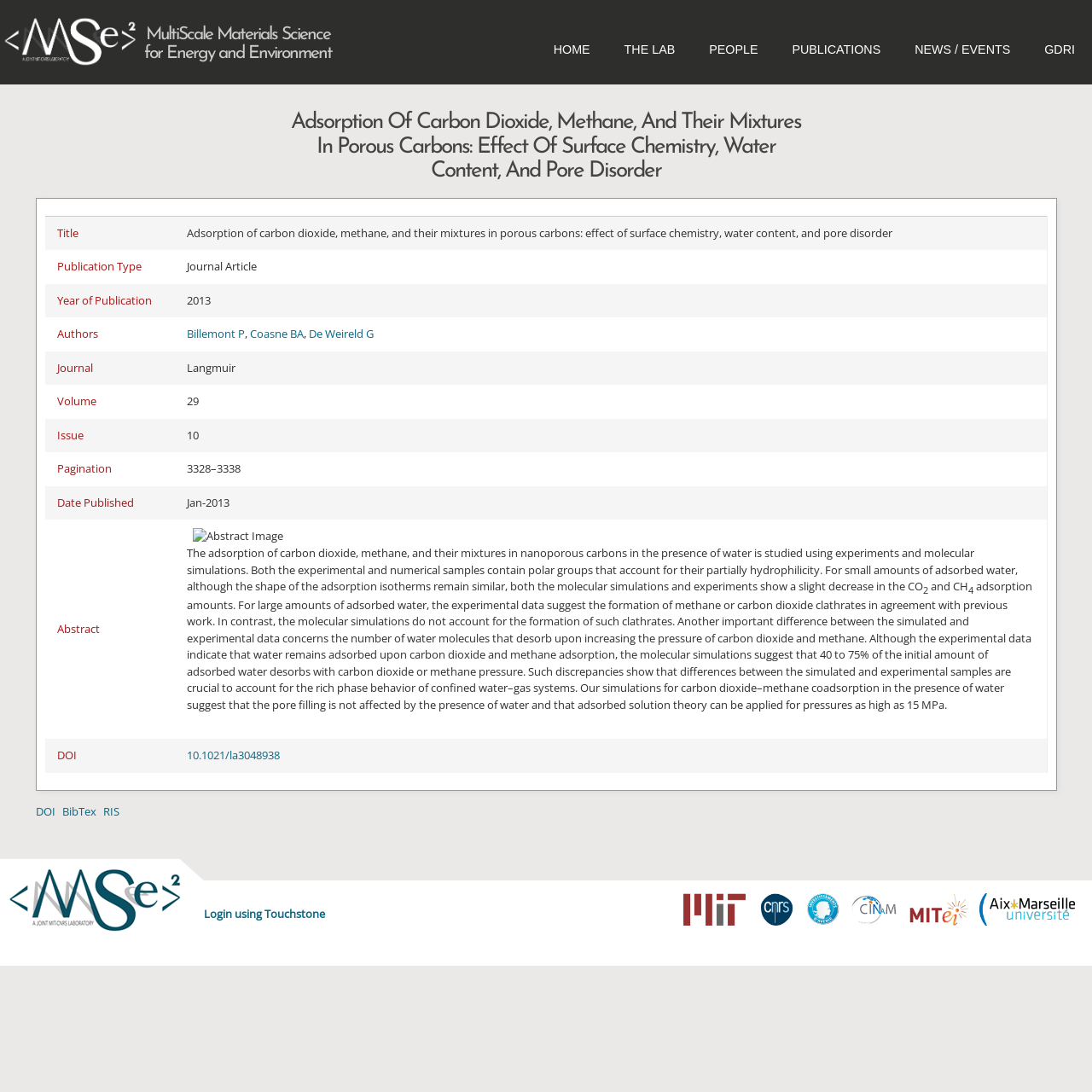Summarize the webpage comprehensively, mentioning all visible components.

The webpage is about a research article titled "Adsorption of carbon dioxide, methane, and their mixtures in porous carbons: effect of surface chemistry, water content, and pore disorder" from the MultiScale Material Science for Energy and Environment research group. 

At the top of the page, there is a logo of MultiScale Material Science and a navigation menu with links to "HOME", "THE LAB", "PEOPLE", "PUBLICATIONS", "NEWS / EVENTS", and "GDRI". 

Below the navigation menu, there is a header section with the title of the research article and a table with details about the publication, including the authors, journal, volume, issue, pagination, and date published. 

The abstract of the research article is presented in a large section, which includes an image and a detailed description of the research. The abstract discusses the adsorption of carbon dioxide, methane, and their mixtures in nanoporous carbons in the presence of water, and the differences between experimental and simulated data.

At the bottom of the page, there are links to "DOI", "BibTex", and "RIS" formats of the publication, as well as a section with logos and links to various institutions, including MIT, CNRS, INVESTISSEMENT D'AVENIR, CINAM, MITEI, and AMU.